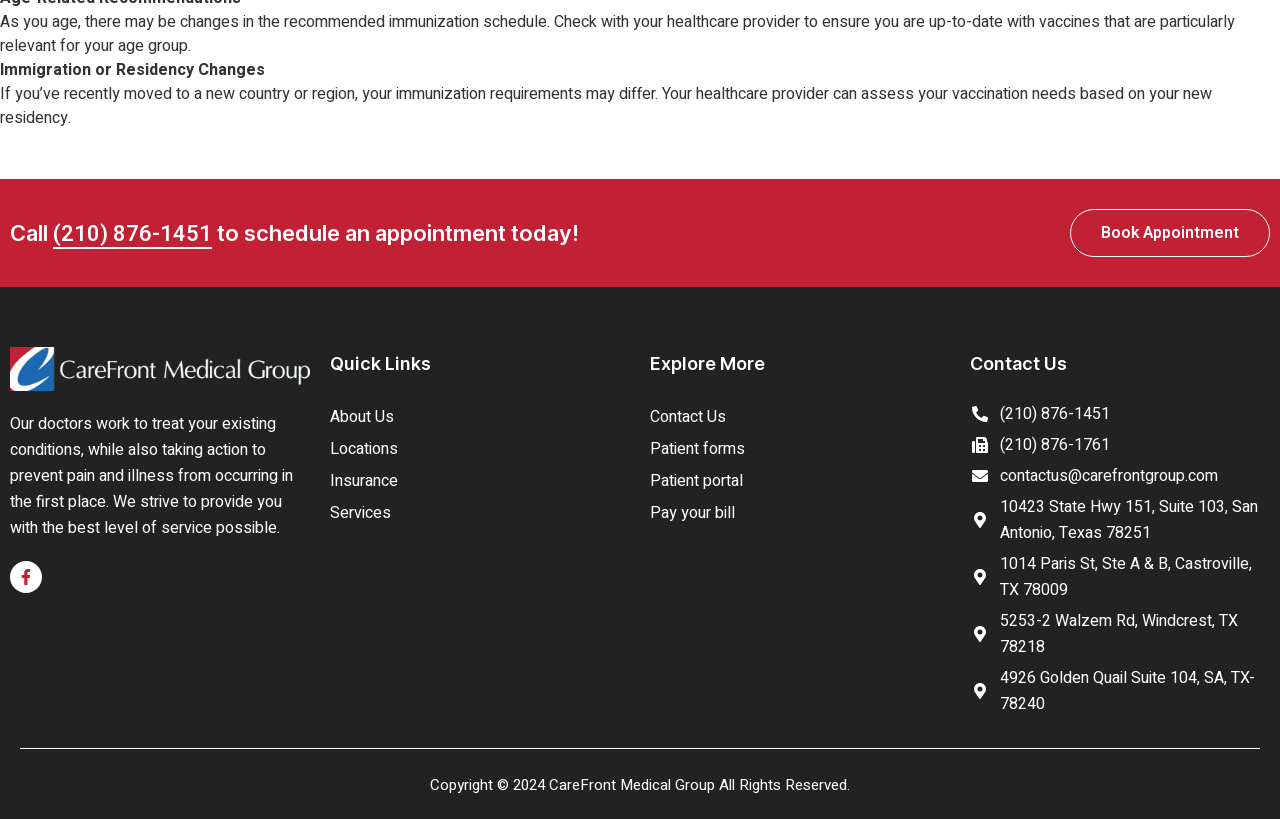Return the bounding box coordinates of the UI element that corresponds to this description: "Wallpapers/". The coordinates must be given as four float numbers in the range of 0 and 1, [left, top, right, bottom].

None